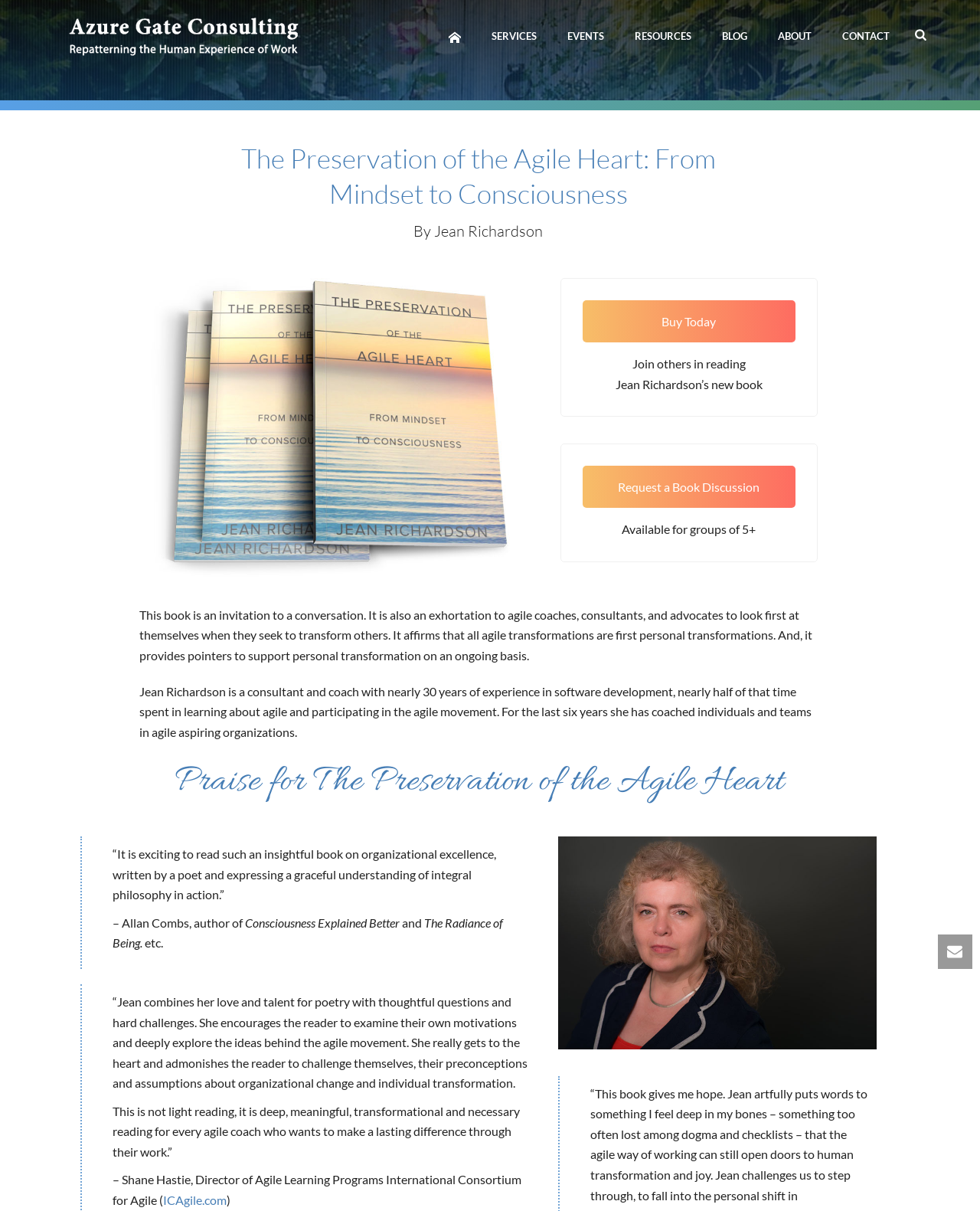Specify the bounding box coordinates of the area to click in order to follow the given instruction: "Click the CONTACT link."

[0.844, 0.022, 0.924, 0.037]